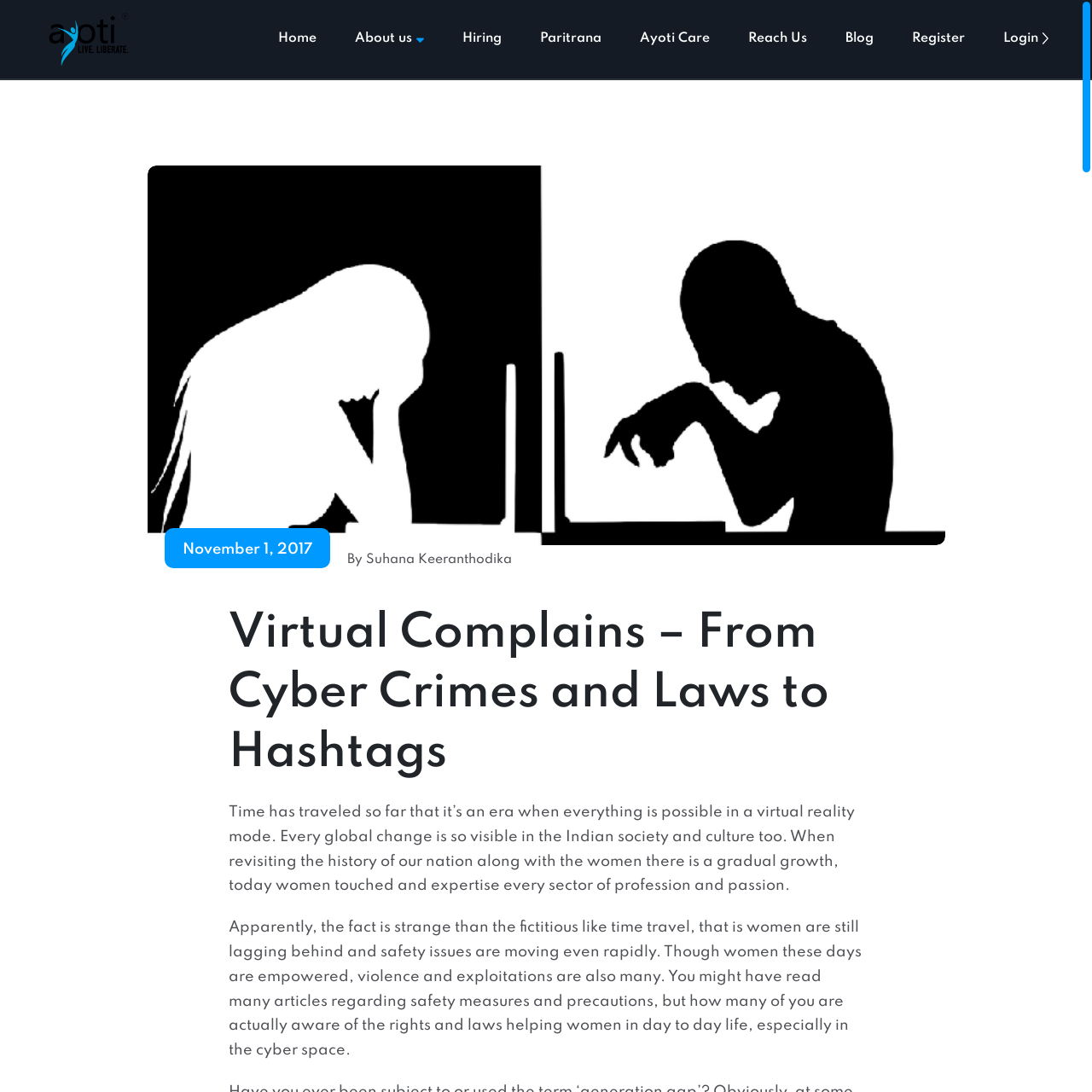Determine the bounding box coordinates for the HTML element described here: "About us".

[0.325, 0.0, 0.388, 0.072]